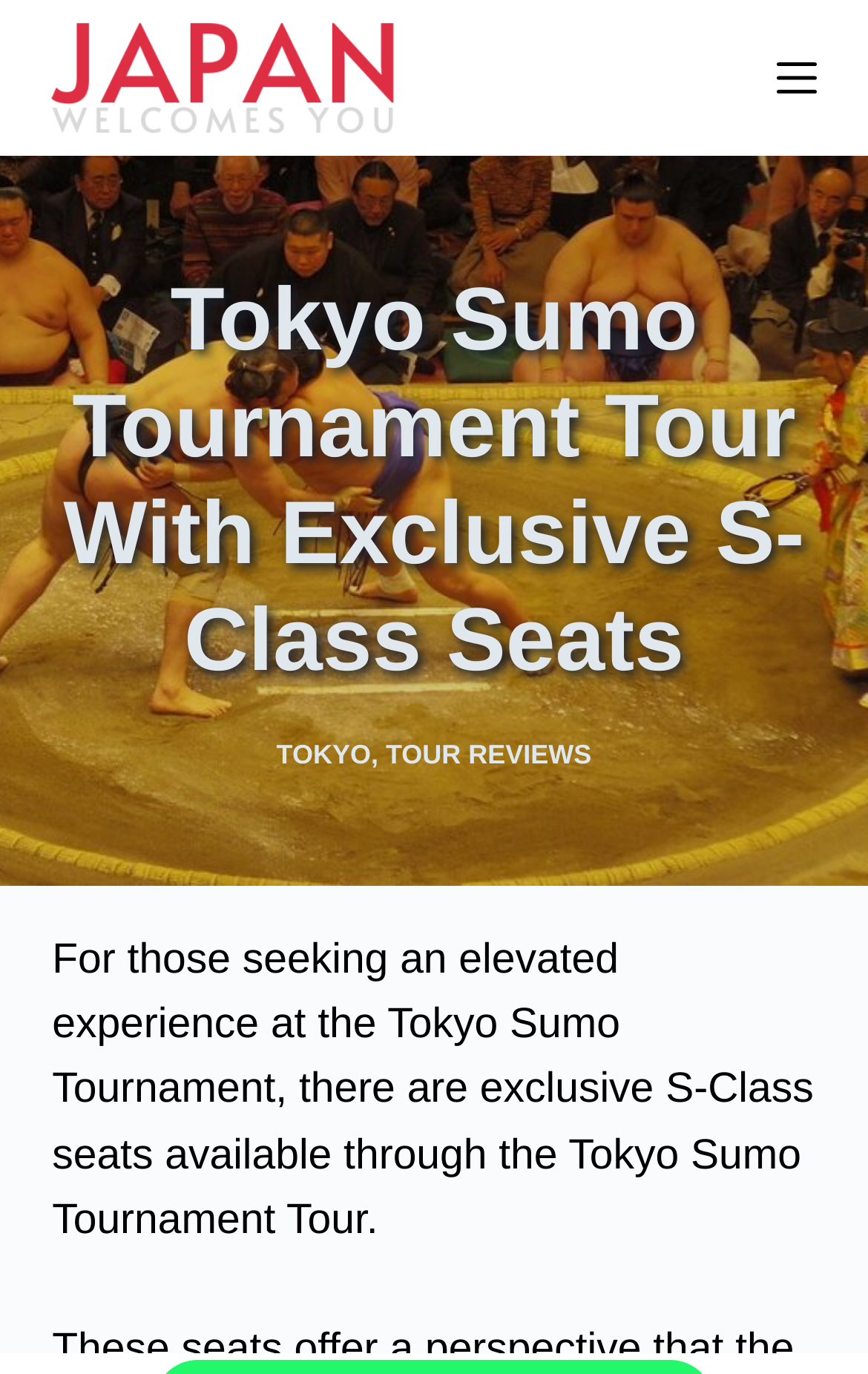What is the location of the sumo tournament?
Provide a fully detailed and comprehensive answer to the question.

I found the answer by looking at the link in the header section, which says 'TOKYO'. This suggests that the sumo tournament is located in Tokyo.